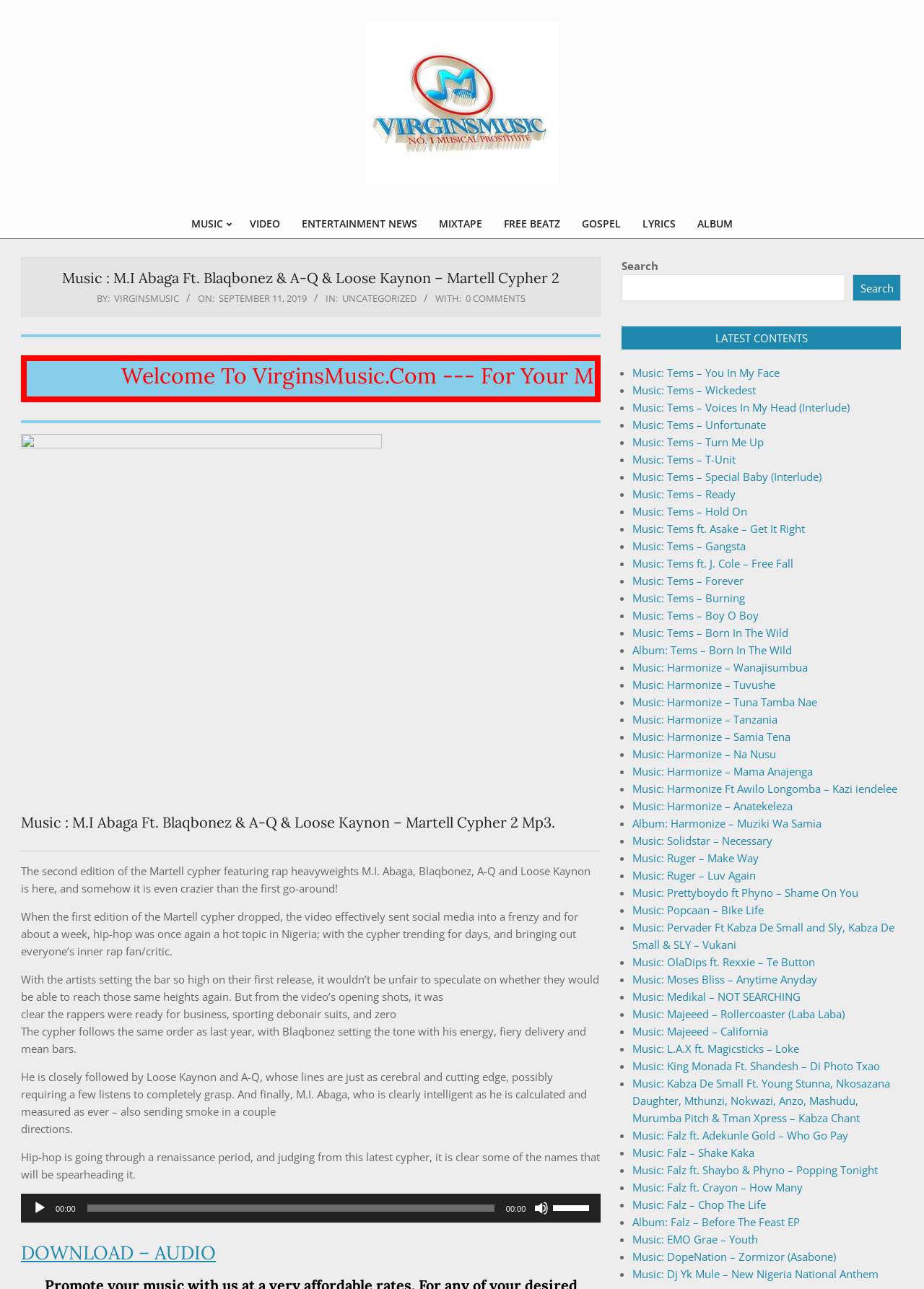Who are the artists featured in the Martell Cypher 2?
Using the image, respond with a single word or phrase.

M.I Abaga, Blaqbonez, A-Q, Loose Kaynon